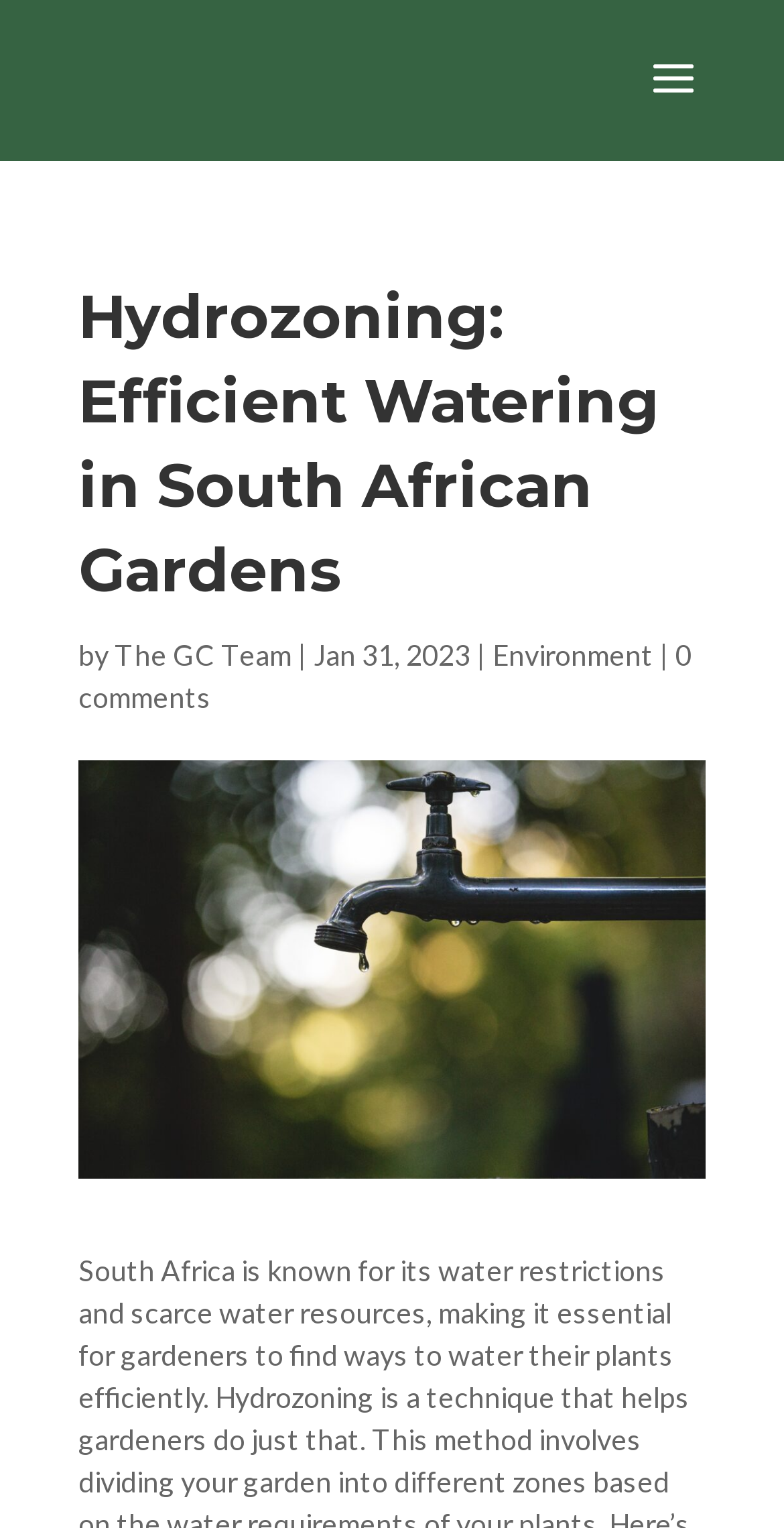Can you give a comprehensive explanation to the question given the content of the image?
How many comments does the article have?

I found the number of comments by looking at the link that says '0 comments', which indicates that there are no comments on the article.